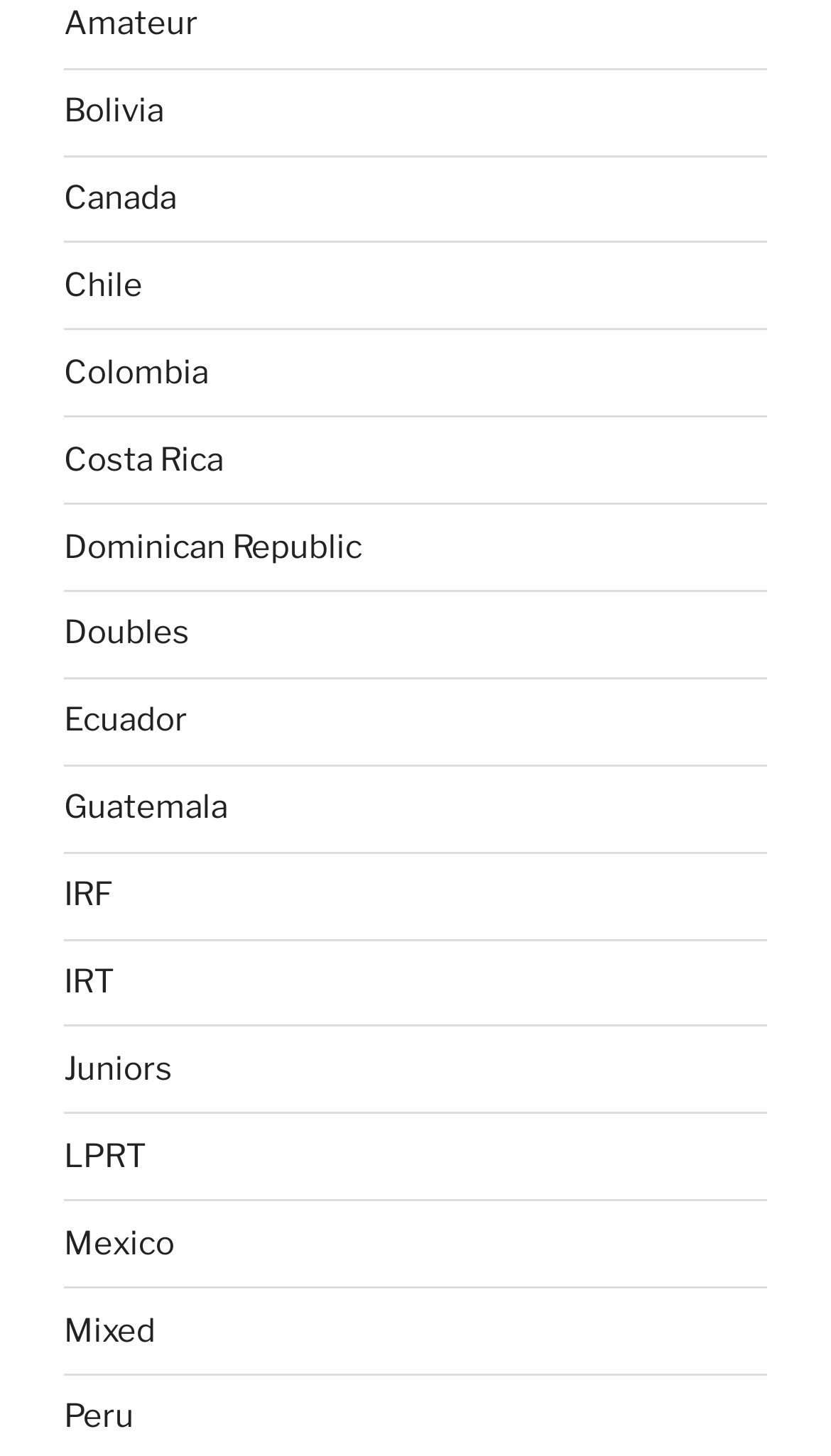Carefully observe the image and respond to the question with a detailed answer:
How many country links are there?

I counted the number of links with country names, such as 'Bolivia', 'Canada', 'Chile', and so on, and found 11 of them.